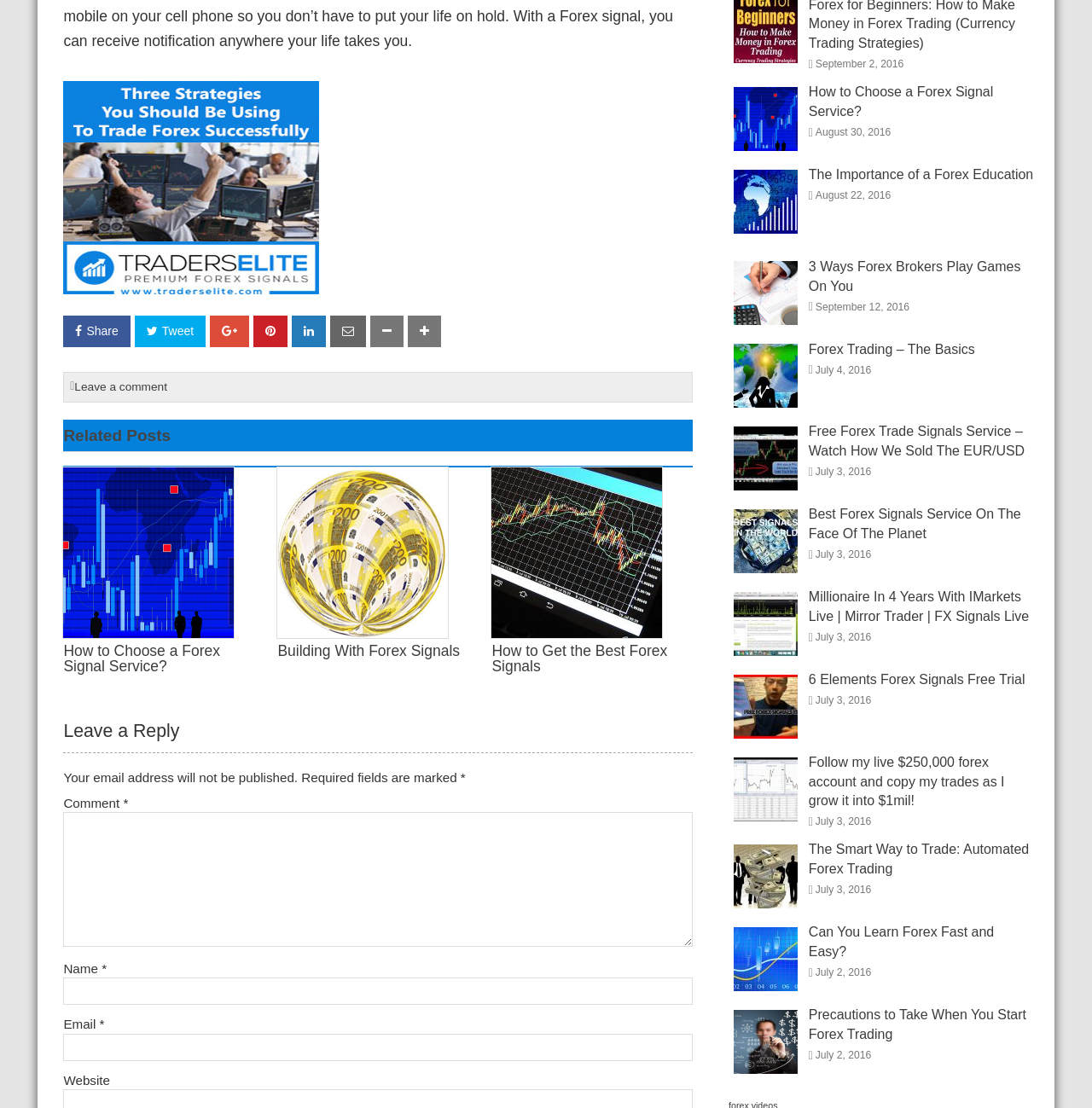Can you specify the bounding box coordinates for the region that should be clicked to fulfill this instruction: "Leave a comment".

[0.068, 0.343, 0.153, 0.355]